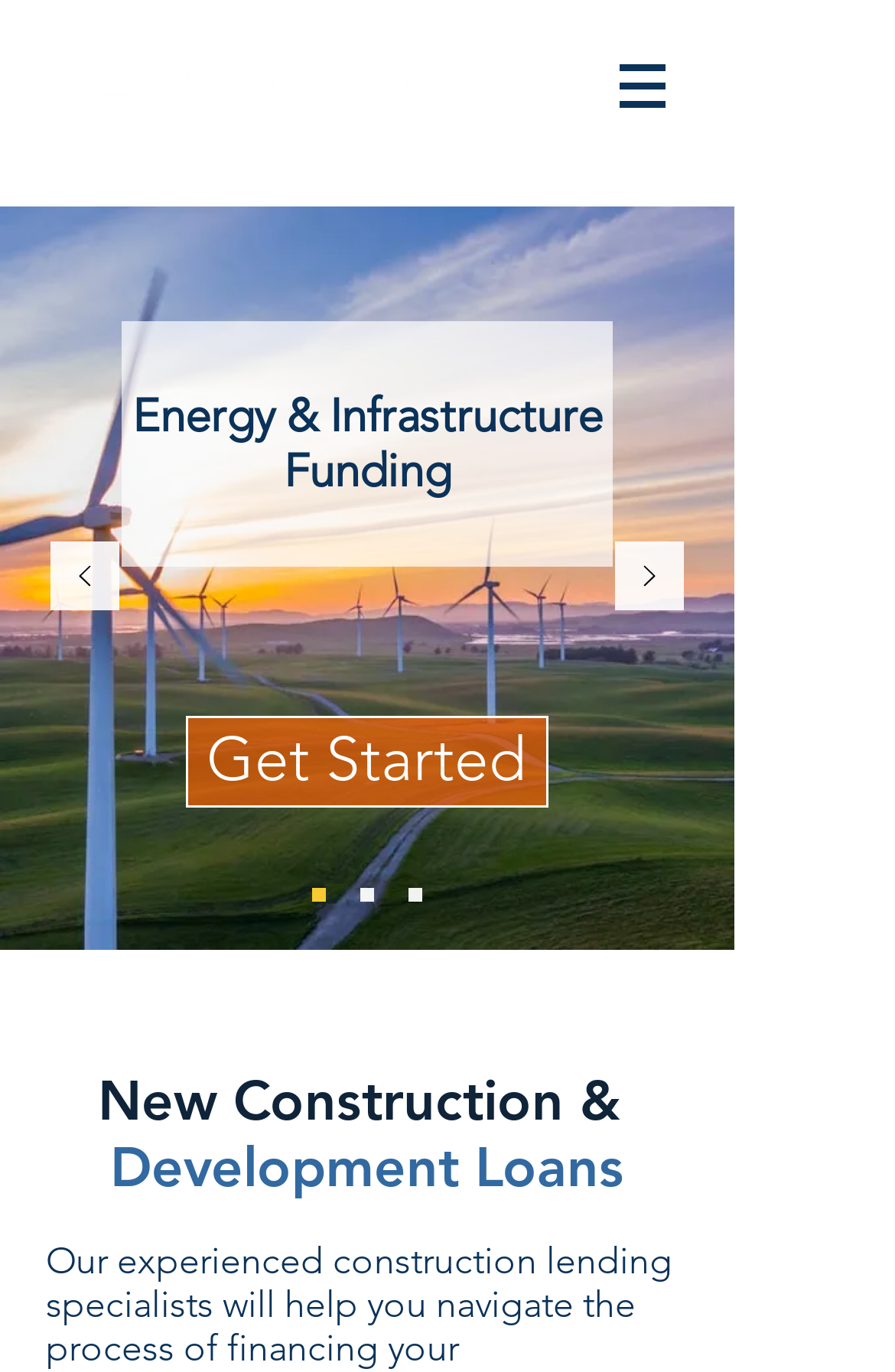With reference to the screenshot, provide a detailed response to the question below:
What is the logo of the company?

The logo of the company is Nationwide, which can be inferred from the 'Full Logo Dark Blue.png' image and the 'Nationwide Logo 3.png' link at the top left corner of the webpage.